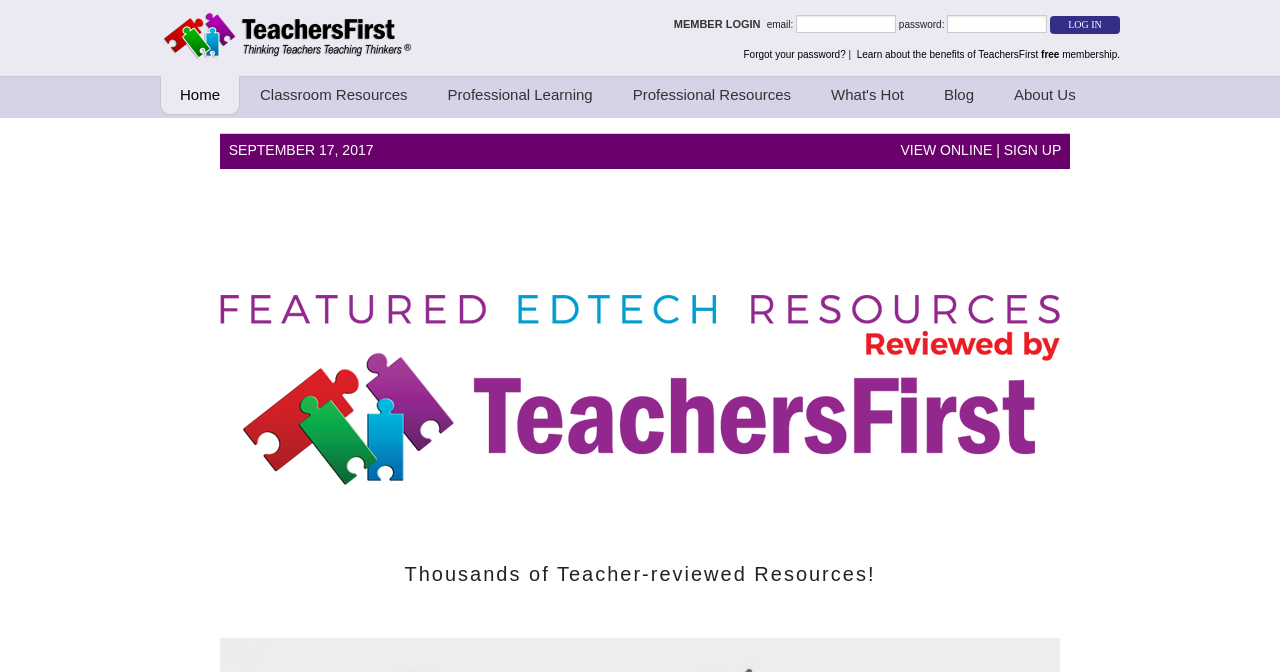Can you find the bounding box coordinates for the element that needs to be clicked to execute this instruction: "Click the 'Log In' button"? The coordinates should be given as four float numbers between 0 and 1, i.e., [left, top, right, bottom].

[0.82, 0.024, 0.875, 0.051]